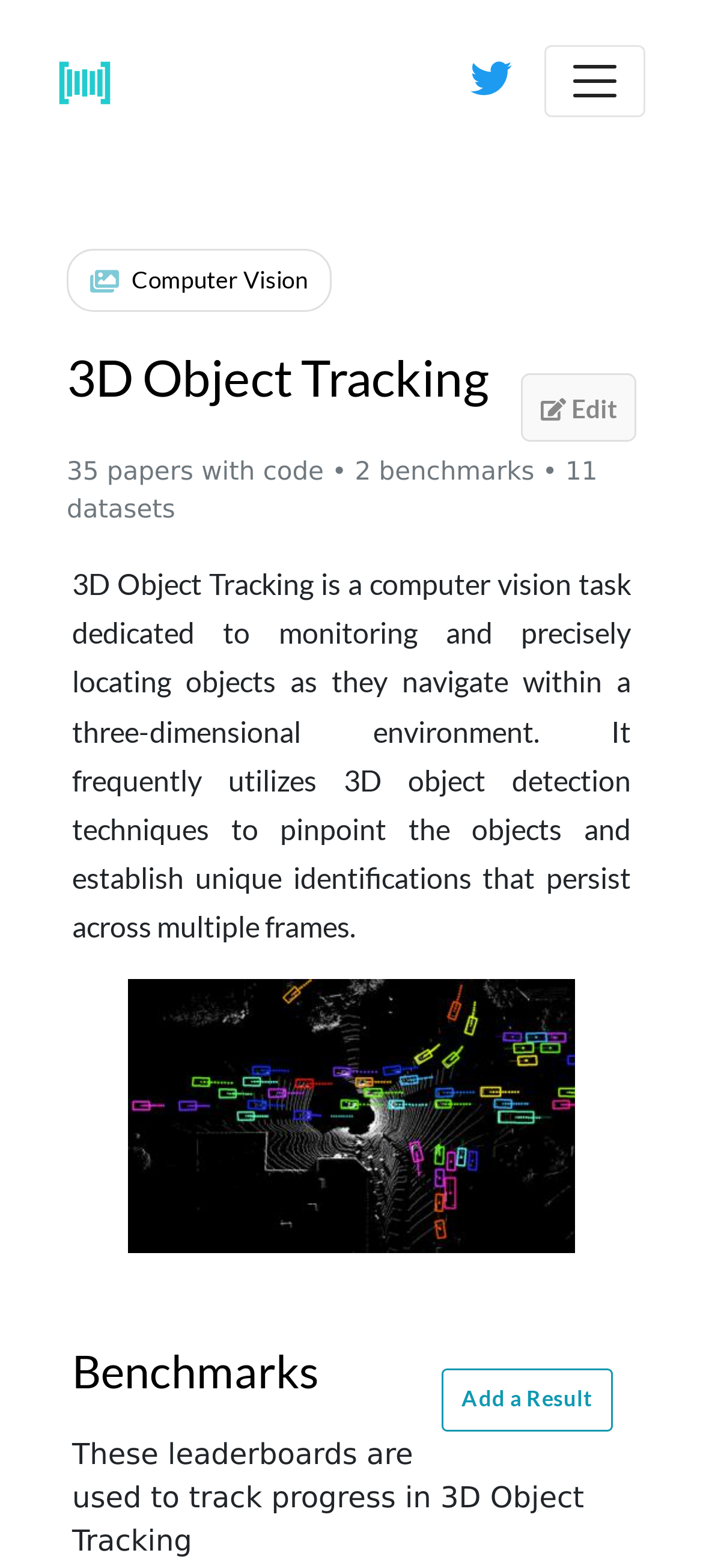What is the number of datasets?
Using the image as a reference, answer the question with a short word or phrase.

11